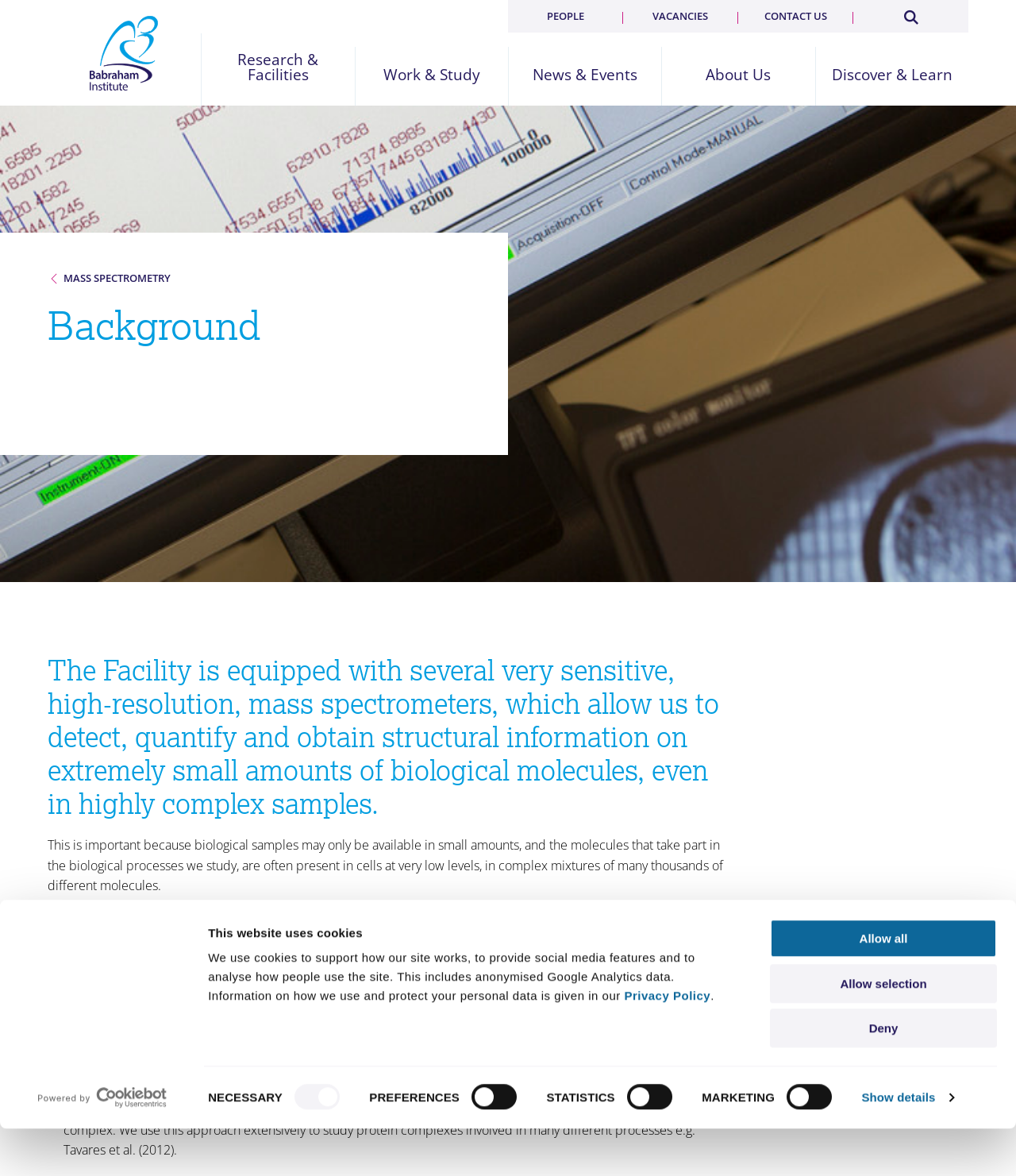Could you find the bounding box coordinates of the clickable area to complete this instruction: "Go to Research & Facilities"?

[0.199, 0.045, 0.349, 0.07]